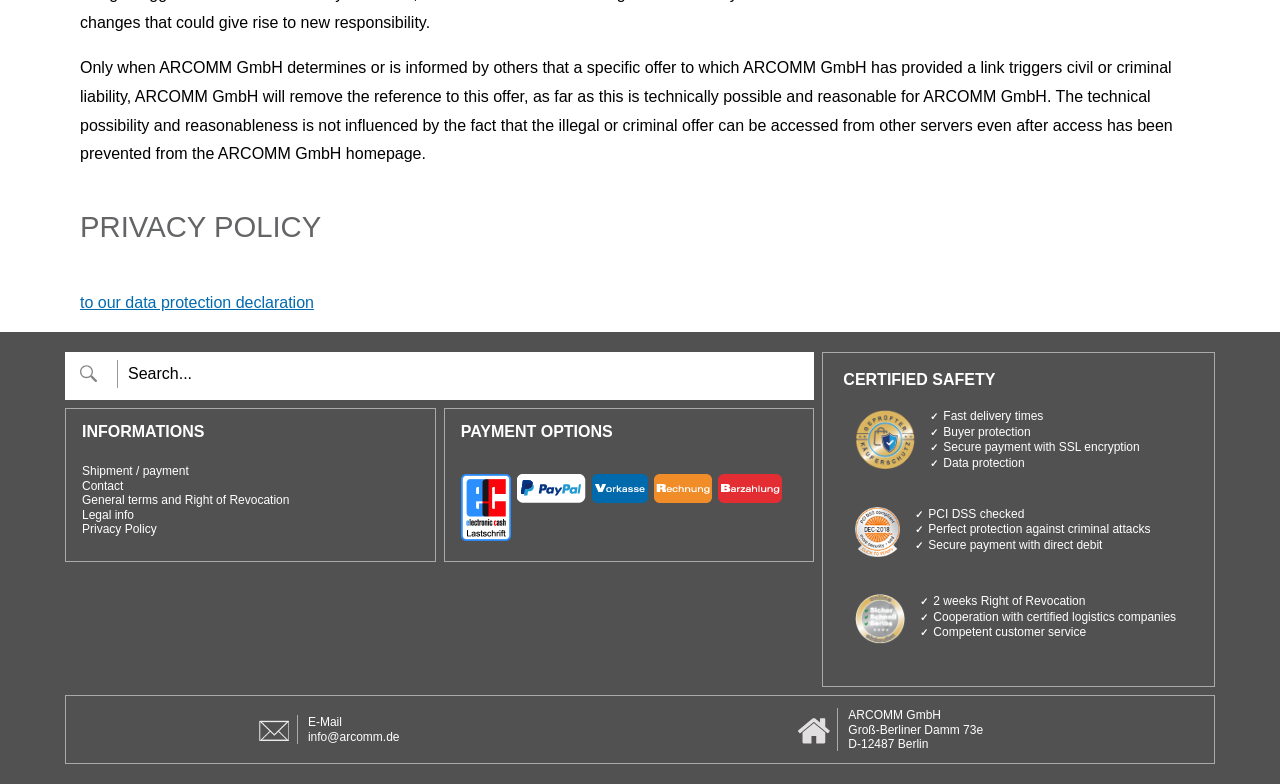What is the duration of the Right of Revocation?
Look at the screenshot and give a one-word or phrase answer.

2 weeks